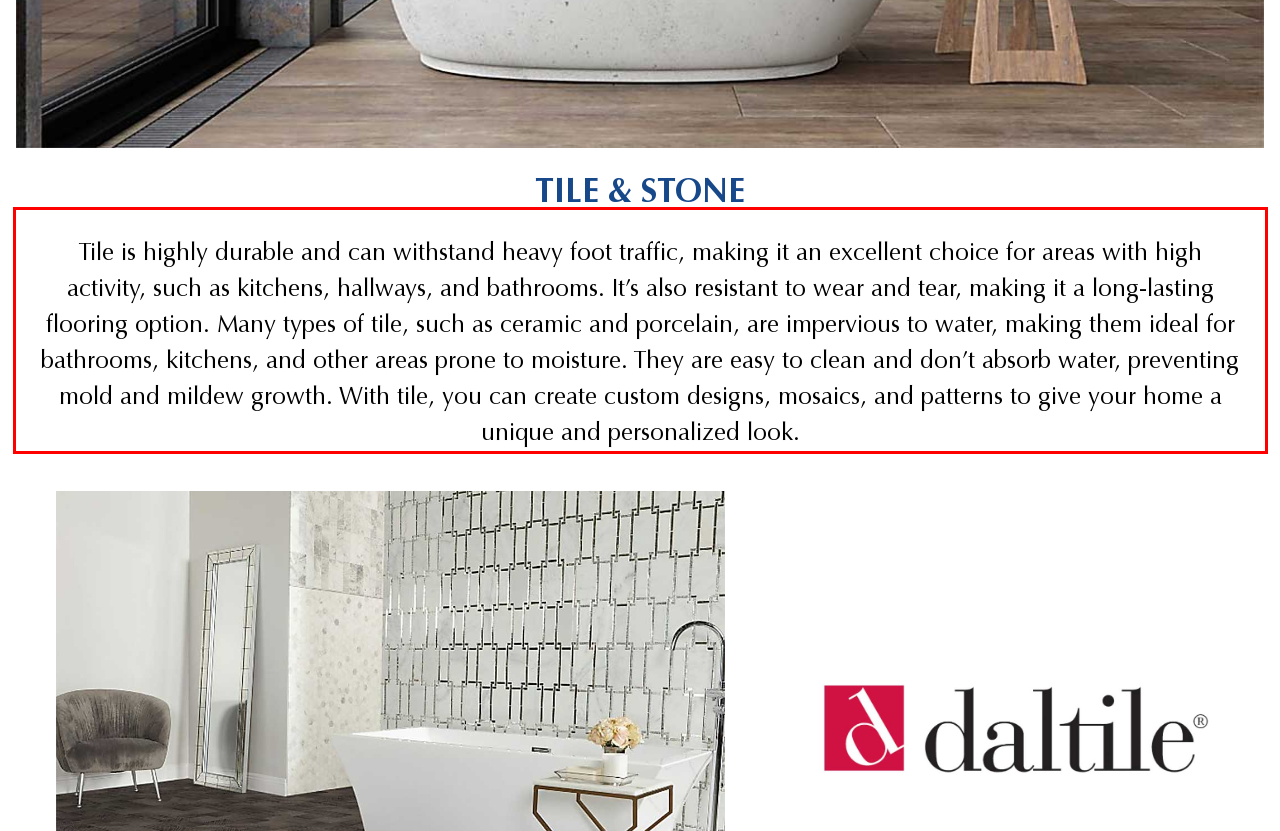You are provided with a screenshot of a webpage containing a red bounding box. Please extract the text enclosed by this red bounding box.

Tile is highly durable and can withstand heavy foot traffic, making it an excellent choice for areas with high activity, such as kitchens, hallways, and bathrooms. It’s also resistant to wear and tear, making it a long-lasting flooring option. Many types of tile, such as ceramic and porcelain, are impervious to water, making them ideal for bathrooms, kitchens, and other areas prone to moisture. They are easy to clean and don’t absorb water, preventing mold and mildew growth. With tile, you can create custom designs, mosaics, and patterns to give your home a unique and personalized look.